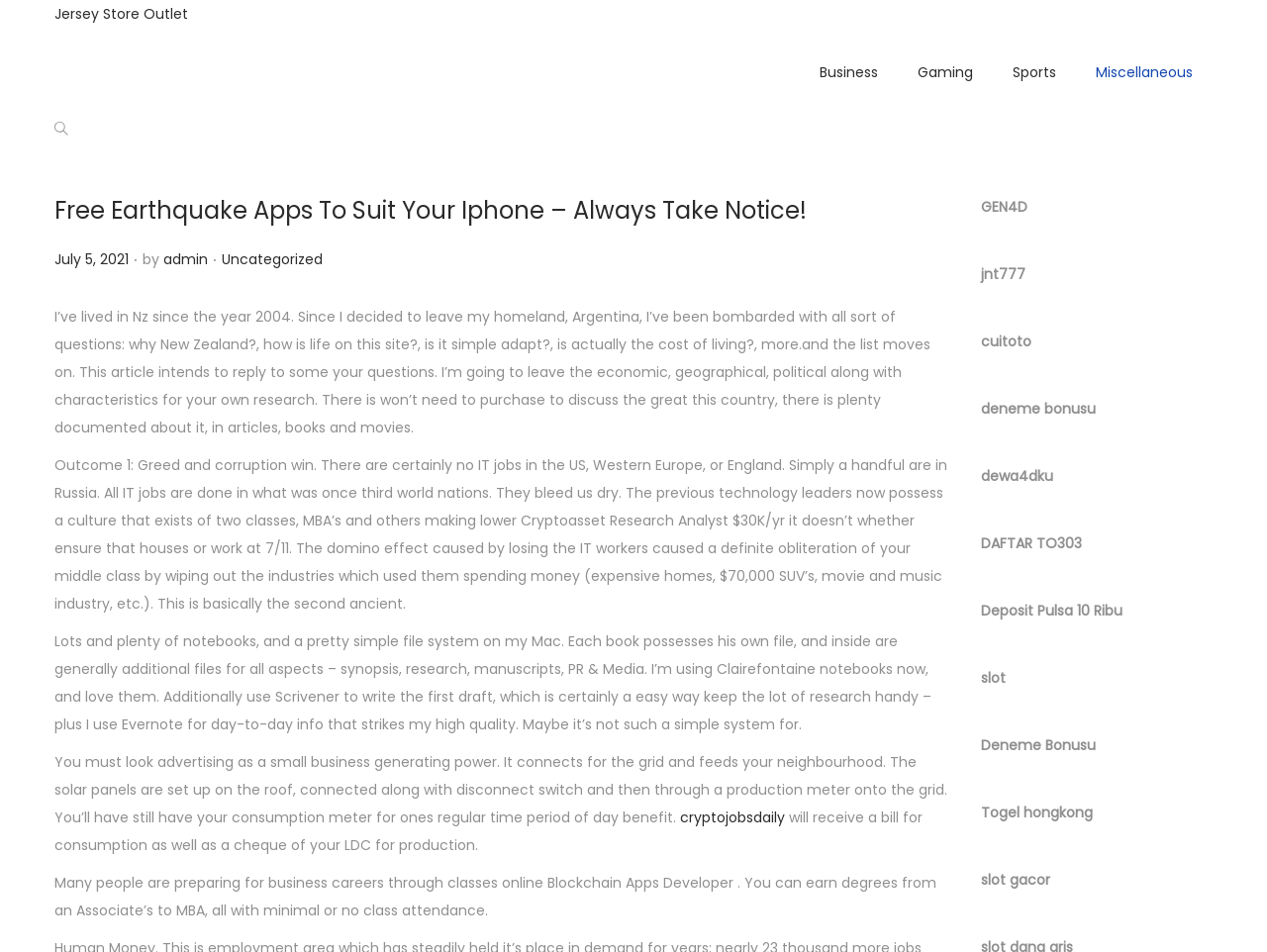What is the author of the article?
Please answer the question as detailed as possible based on the image.

I determined the answer by looking at the link 'admin' which is located below the article title and is labeled as 'by'.